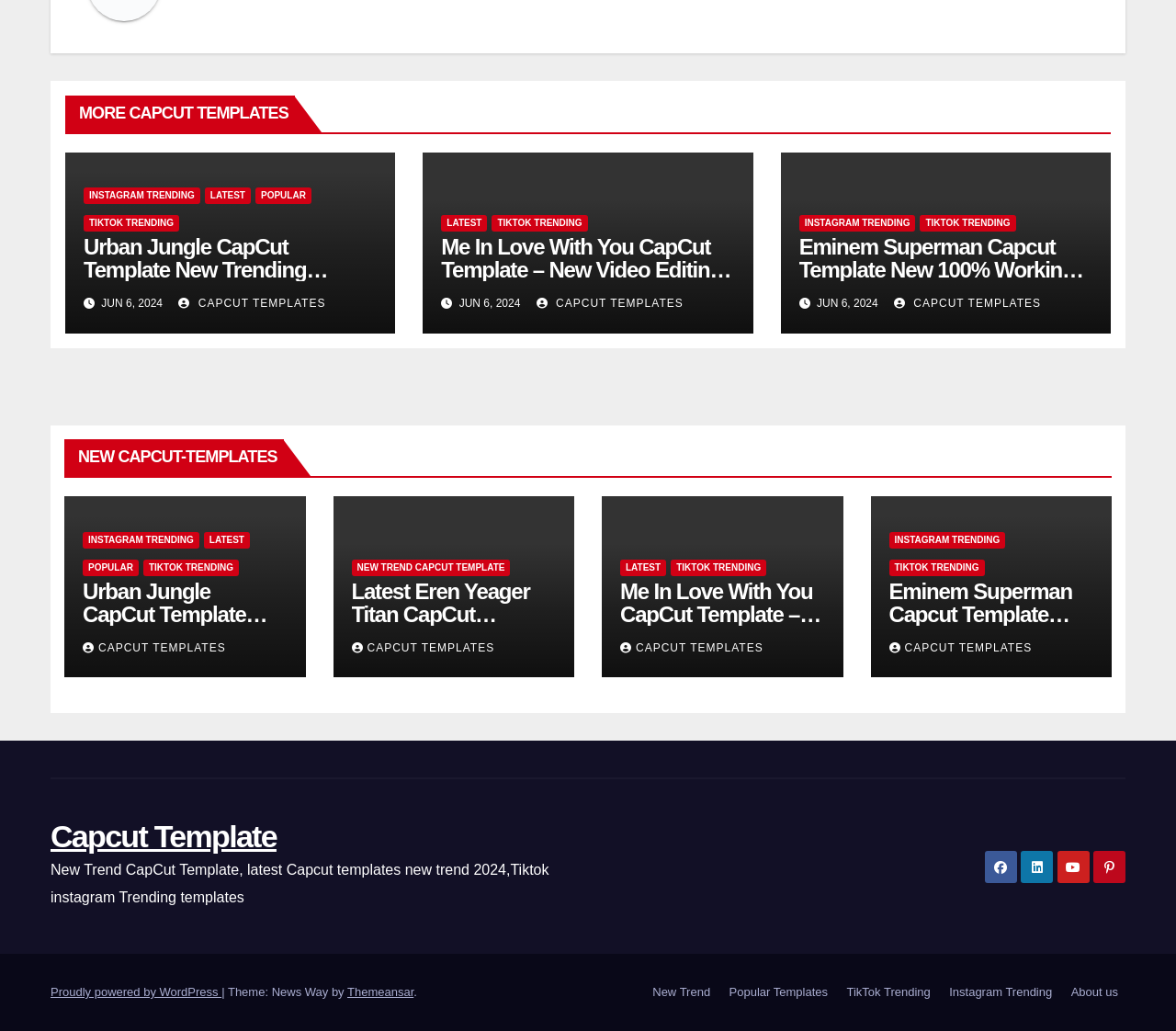Kindly determine the bounding box coordinates of the area that needs to be clicked to fulfill this instruction: "Click on the 'MORE CAPCUT TEMPLATES' heading".

[0.055, 0.093, 0.251, 0.128]